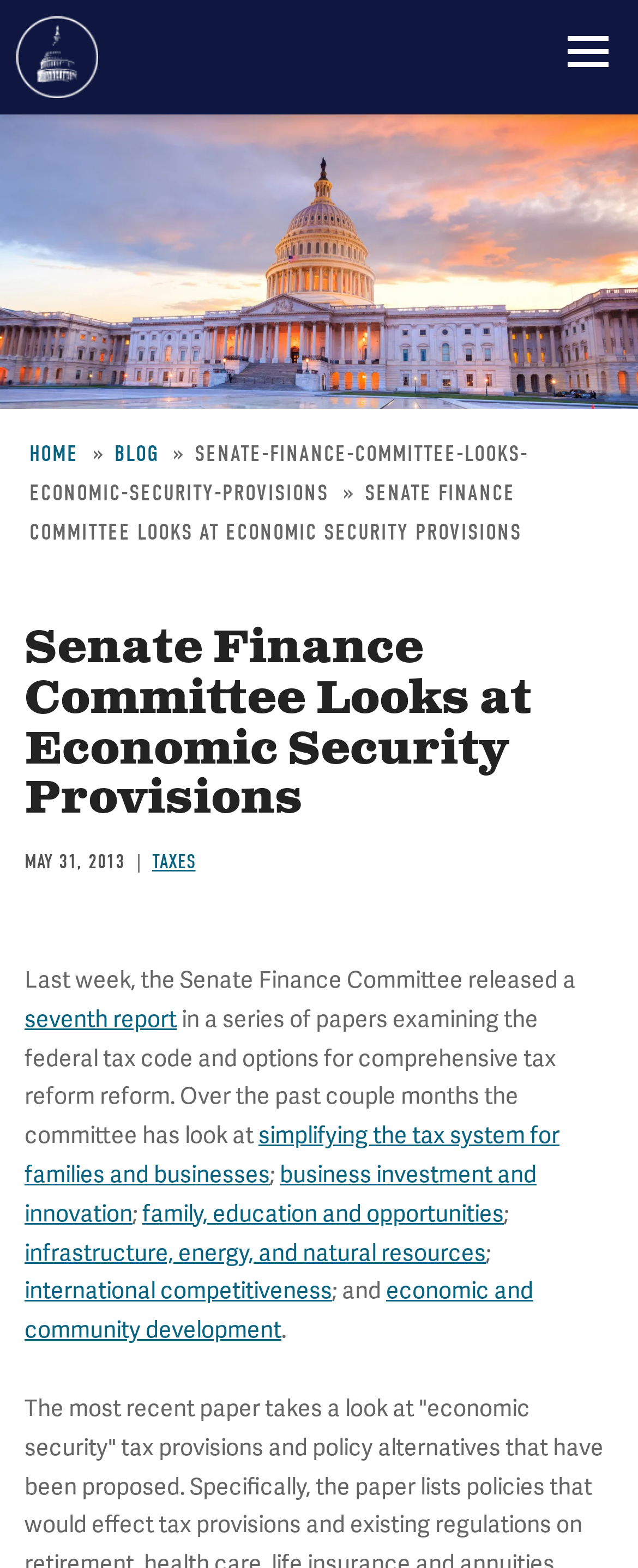Identify the bounding box coordinates for the element that needs to be clicked to fulfill this instruction: "go to Committee for a Responsible Federal Budget". Provide the coordinates in the format of four float numbers between 0 and 1: [left, top, right, bottom].

[0.026, 0.01, 0.154, 0.063]